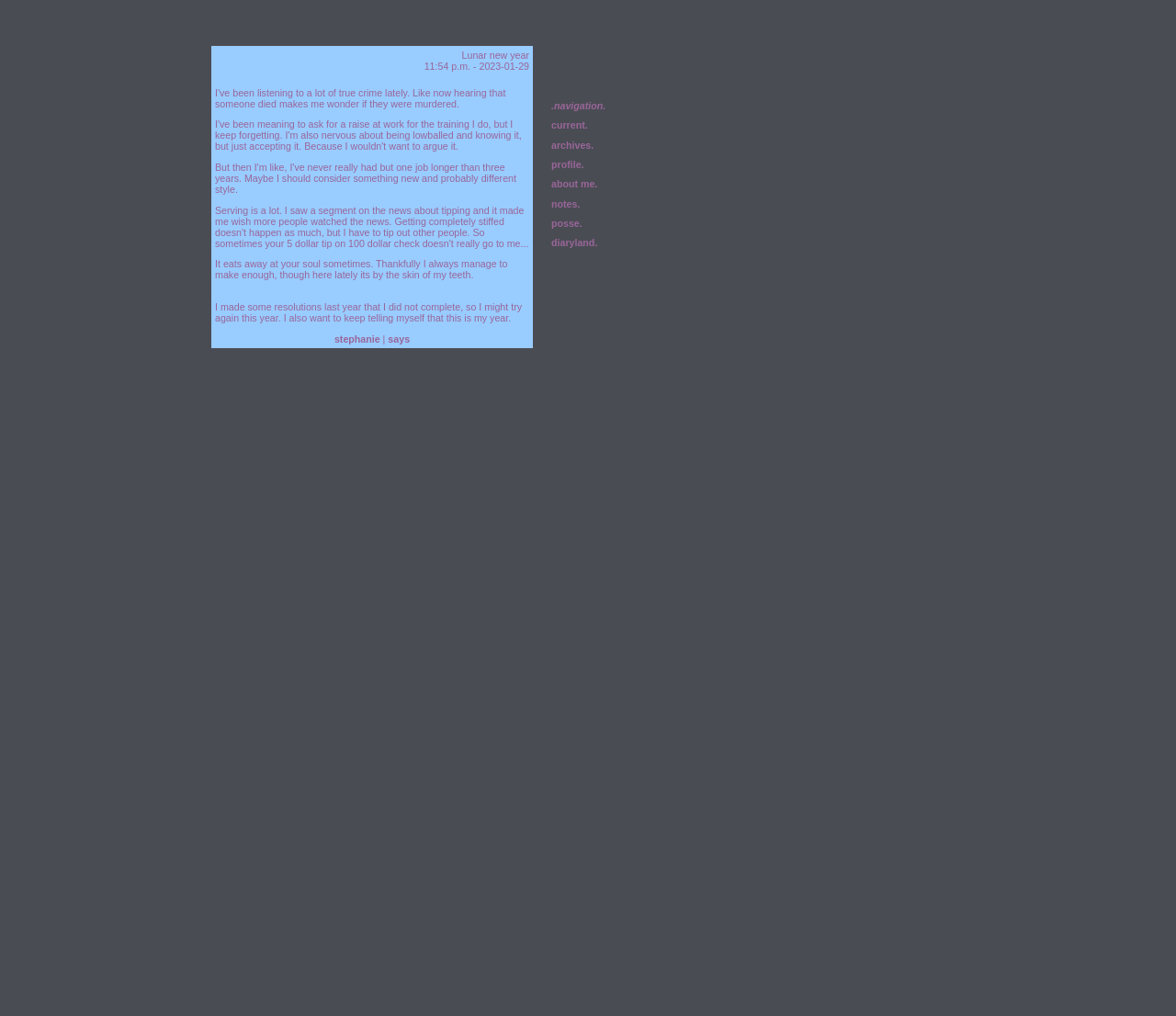What is the author's name?
Could you answer the question in a detailed manner, providing as much information as possible?

The author's name can be found at the end of the blog post, where it says 'stephanie | says'. This suggests that the author's name is Stephanie.